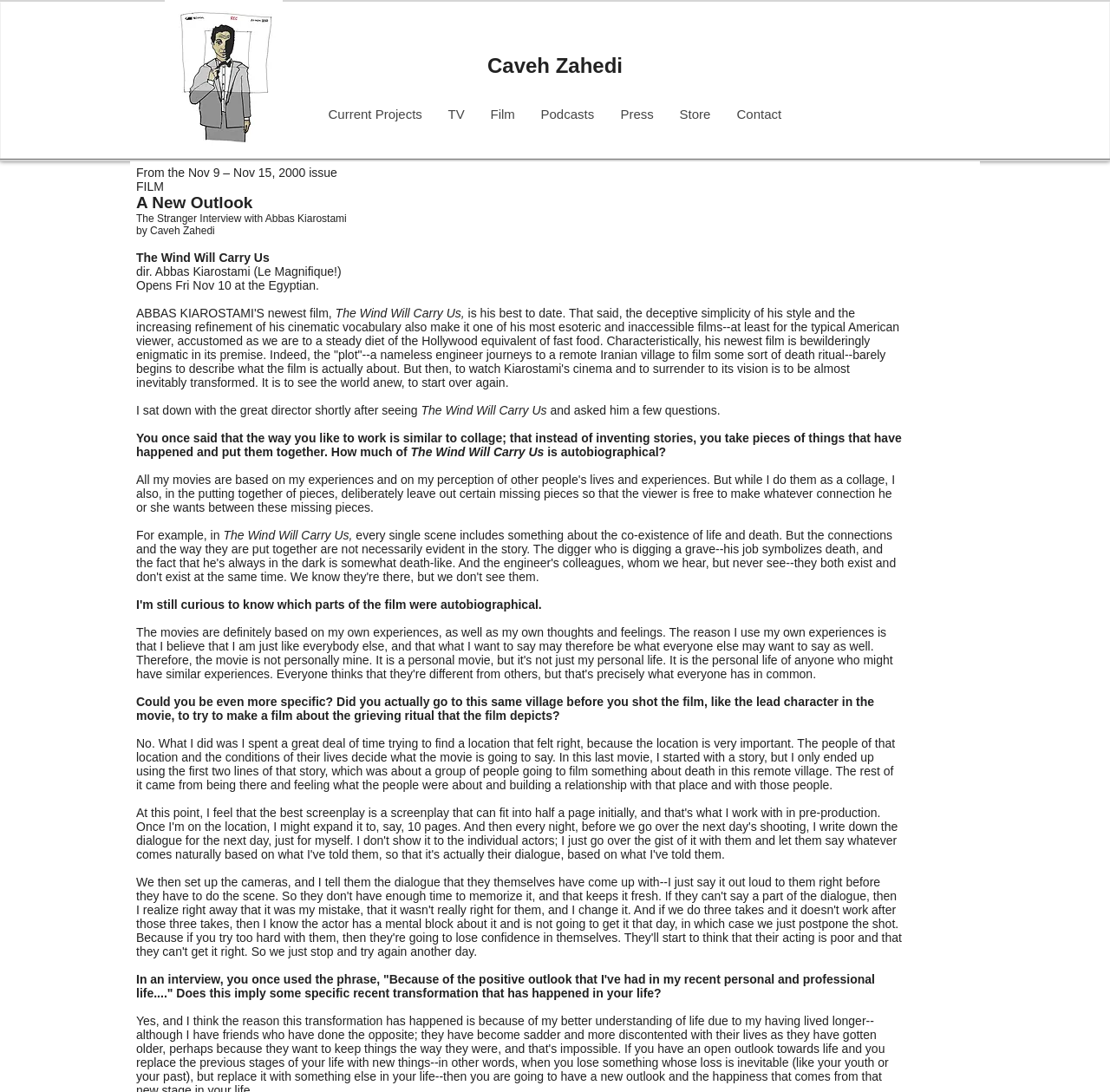What is the name of the person being interviewed?
Based on the image, answer the question with as much detail as possible.

I found the answer by looking at the text 'The Stranger Interview with Abbas Kiarostami' which indicates that Abbas Kiarostami is the person being interviewed.